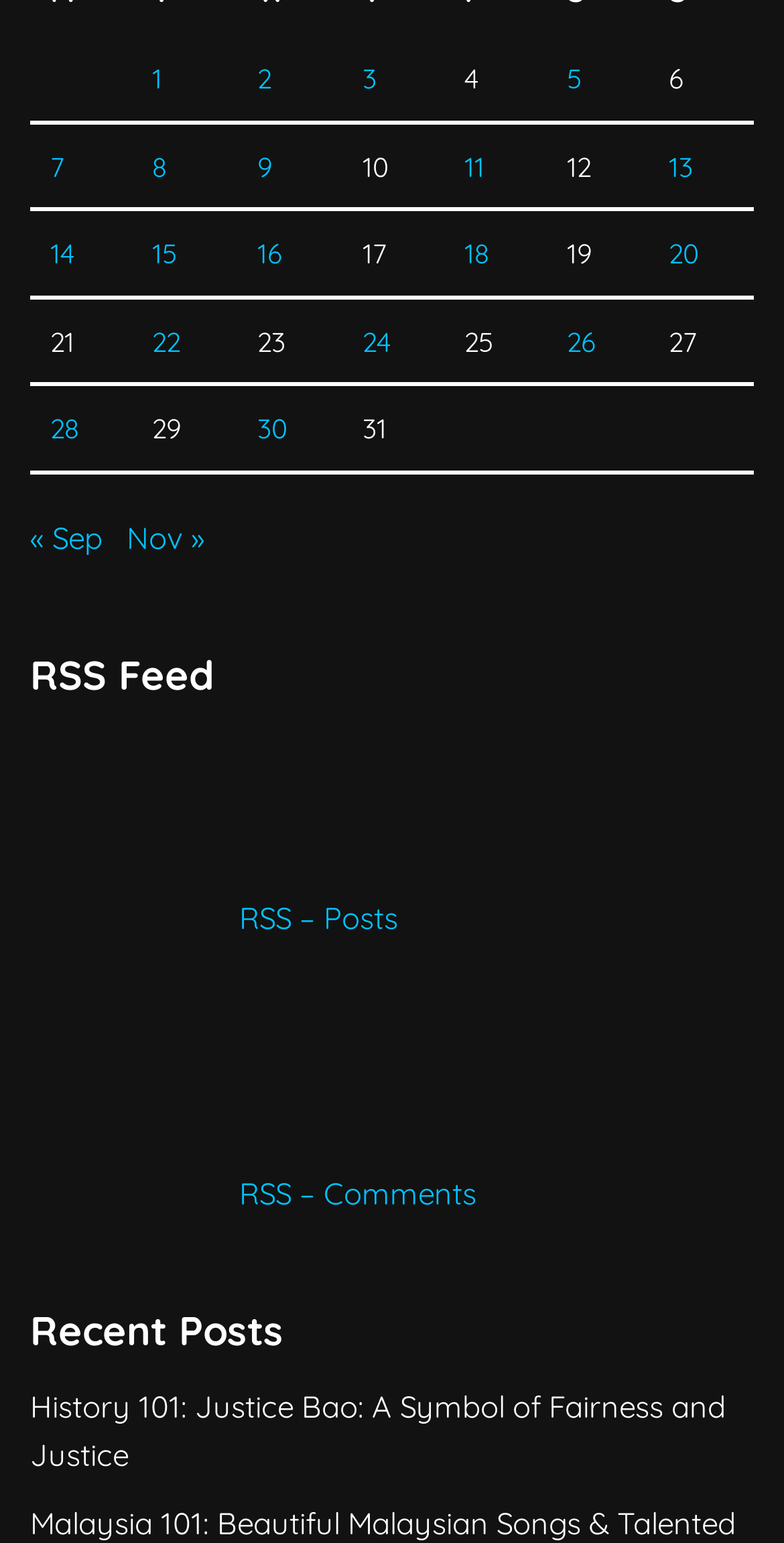How many posts are published on 2 October 2019?
Please provide a single word or phrase based on the screenshot.

1